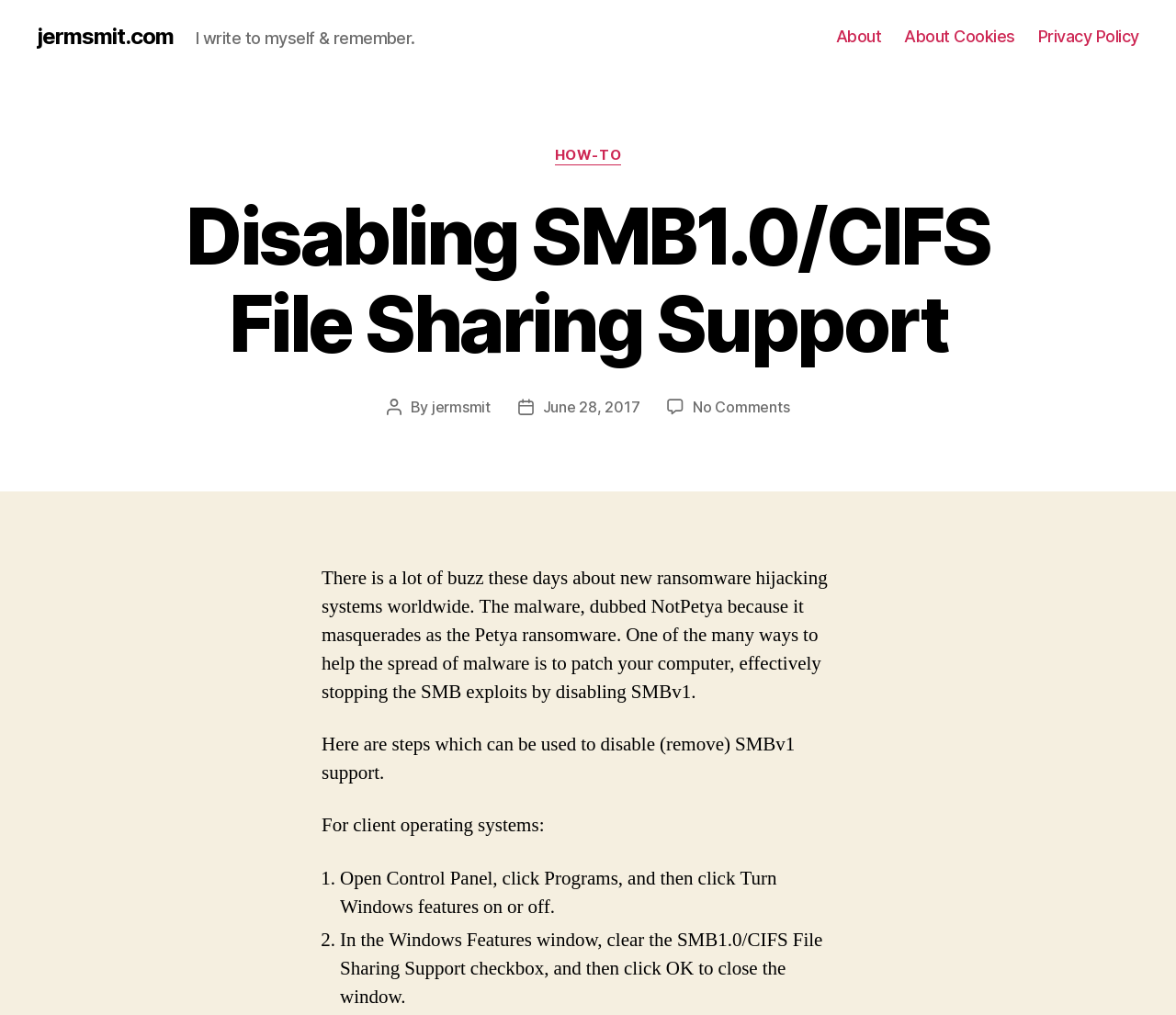Determine the primary headline of the webpage.

Disabling SMB1.0/CIFS File Sharing Support